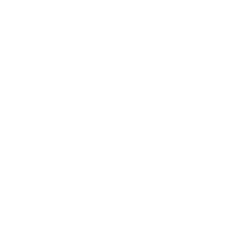What is the main threat to farmland and natural habitats?
Give a thorough and detailed response to the question.

According to the caption, the ongoing threat to farmland and natural habitats is development, which highlights the need for balancing growth with environmental preservation.